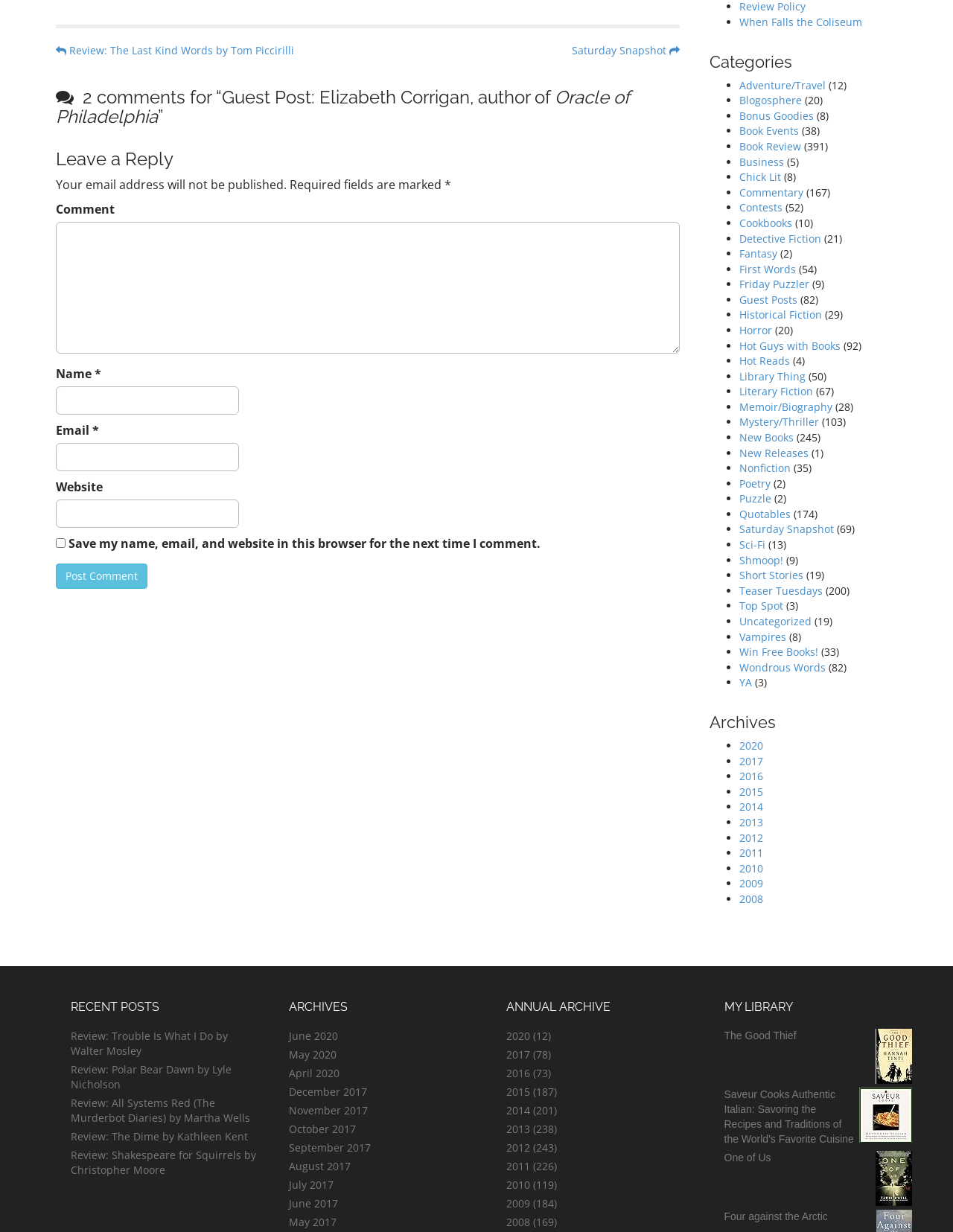What is the name of the author of the latest article?
Answer the question with a single word or phrase derived from the image.

Tom Piccirilli